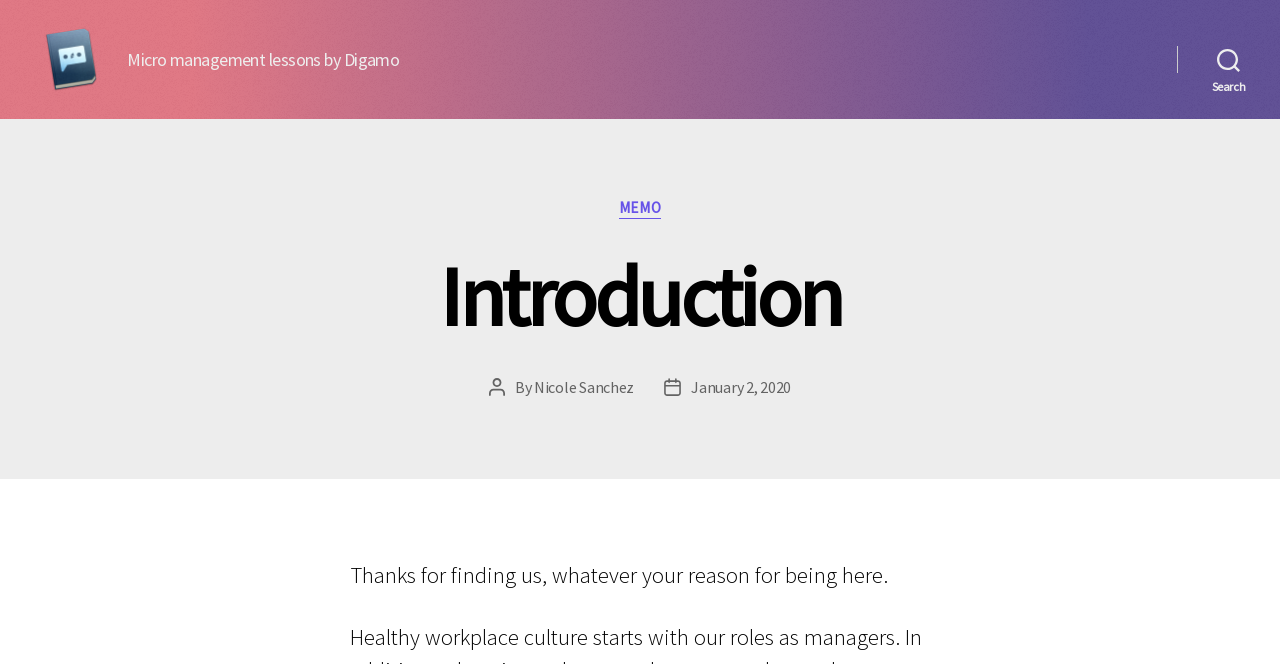Please find the bounding box for the UI element described by: "January 2, 2020".

[0.54, 0.608, 0.618, 0.638]